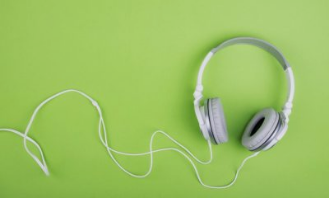Offer an in-depth caption that covers the entire scene depicted in the image.

The image features a stylish pair of white over-ear headphones resting on a vibrant green background. The headphones have a sleek, modern design, with soft ear cushions and a slightly curved headband, suggesting comfort for prolonged use. Their white color contrasts sharply with the vivid green surface beneath, creating an eye-catching visual that evokes a sense of creativity and energy. The headphones' cable is elegantly displayed, curving gently across the flat surface, adding to the overall aesthetic appeal of the composition. This setup not only highlights the headphones as a fashionable accessory but also captures the essence of music and listening in a lively and fresh environment.